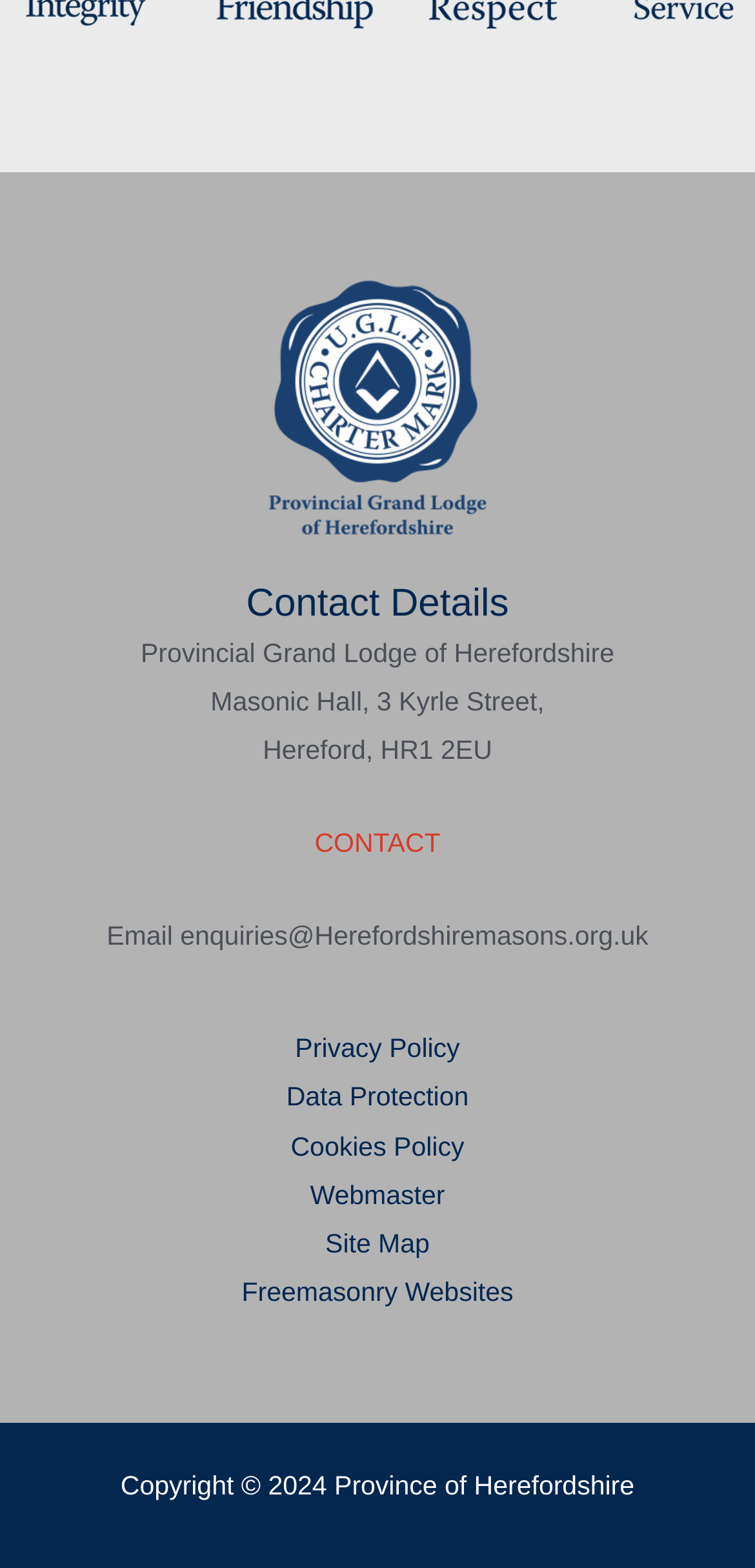Using the provided description: "Site Map", find the bounding box coordinates of the corresponding UI element. The output should be four float numbers between 0 and 1, in the format [left, top, right, bottom].

[0.38, 0.778, 0.62, 0.809]